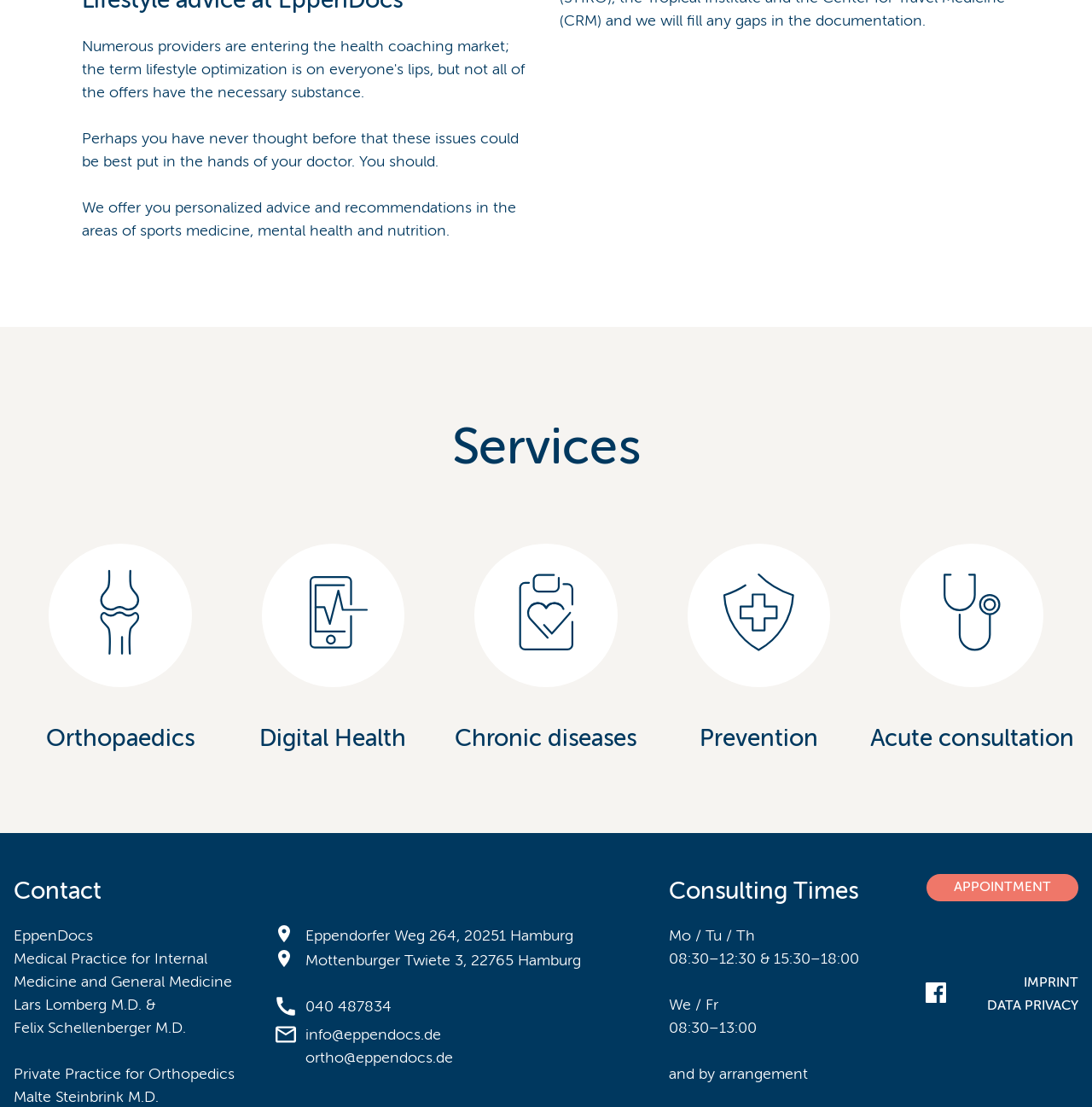Given the webpage screenshot, identify the bounding box of the UI element that matches this description: "Mottenburger Twiete 3, 22765 Hamburg".

[0.28, 0.861, 0.532, 0.896]